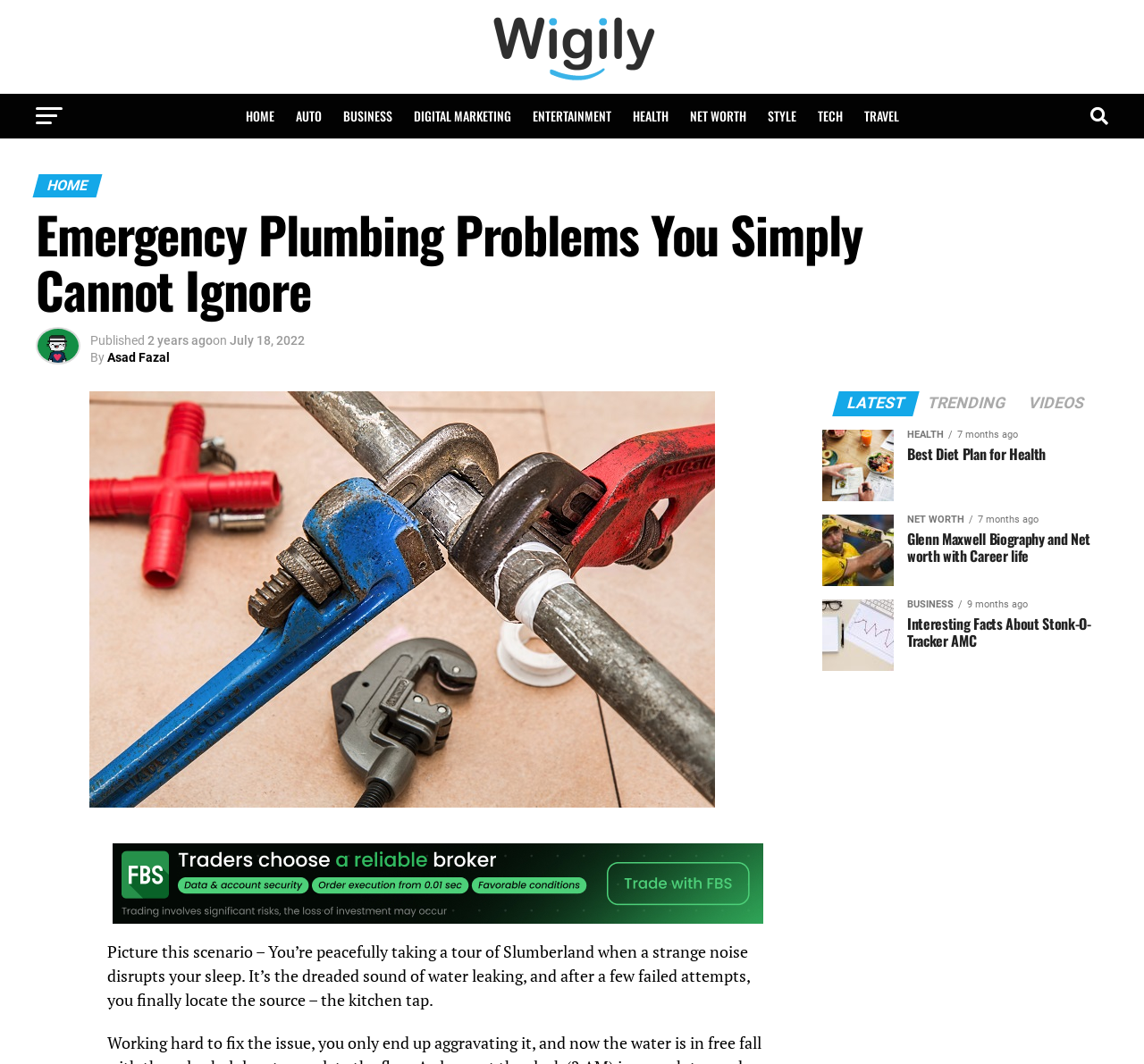What are the three categories listed at the top of the webpage?
Carefully analyze the image and provide a thorough answer to the question.

The three categories listed at the top of the webpage can be found by looking at the navigation menu, which includes links to 'HOME', 'AUTO', and 'BUSINESS'.